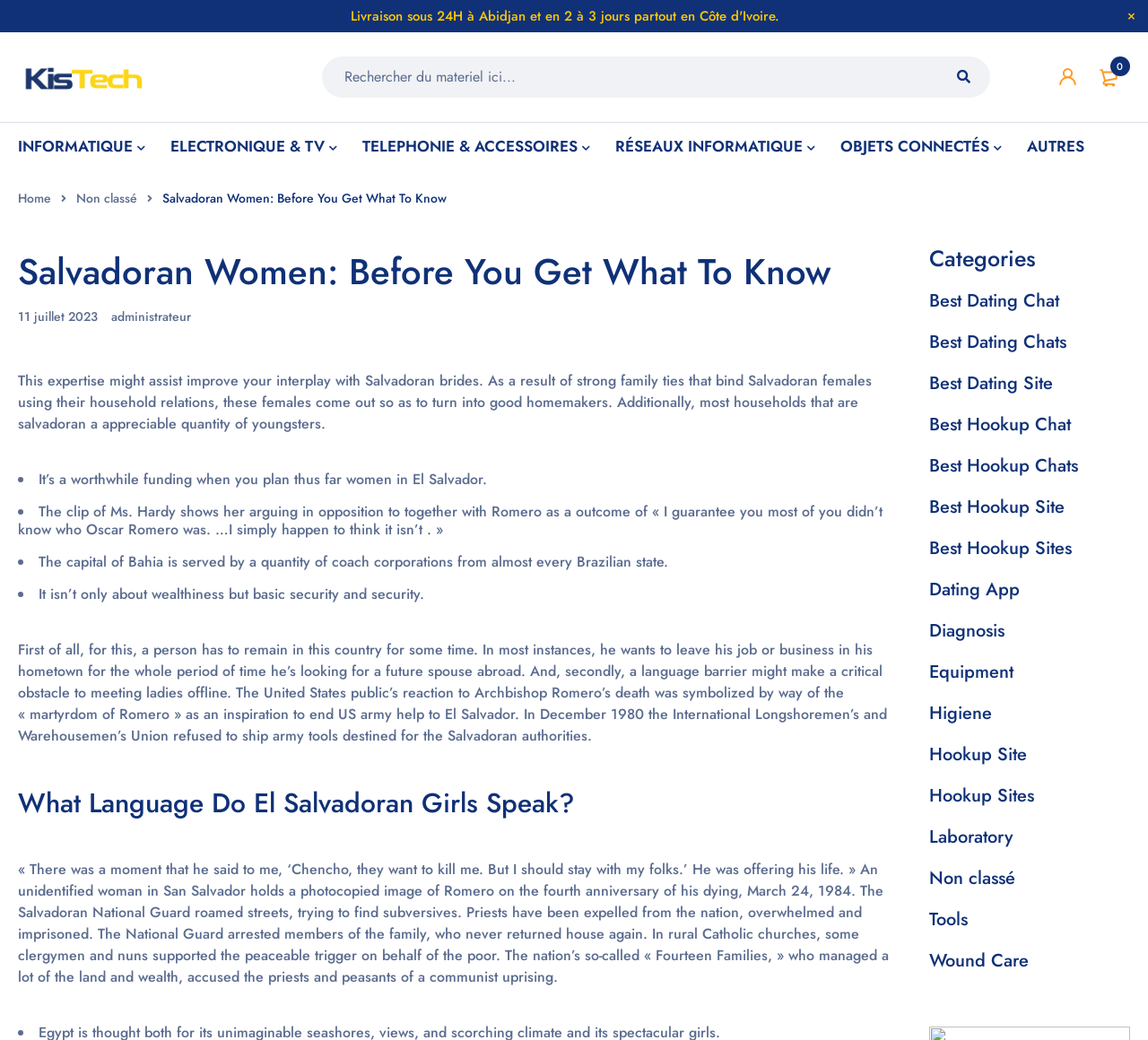Use a single word or phrase to answer the question: 
How many links are there in the categories section?

14